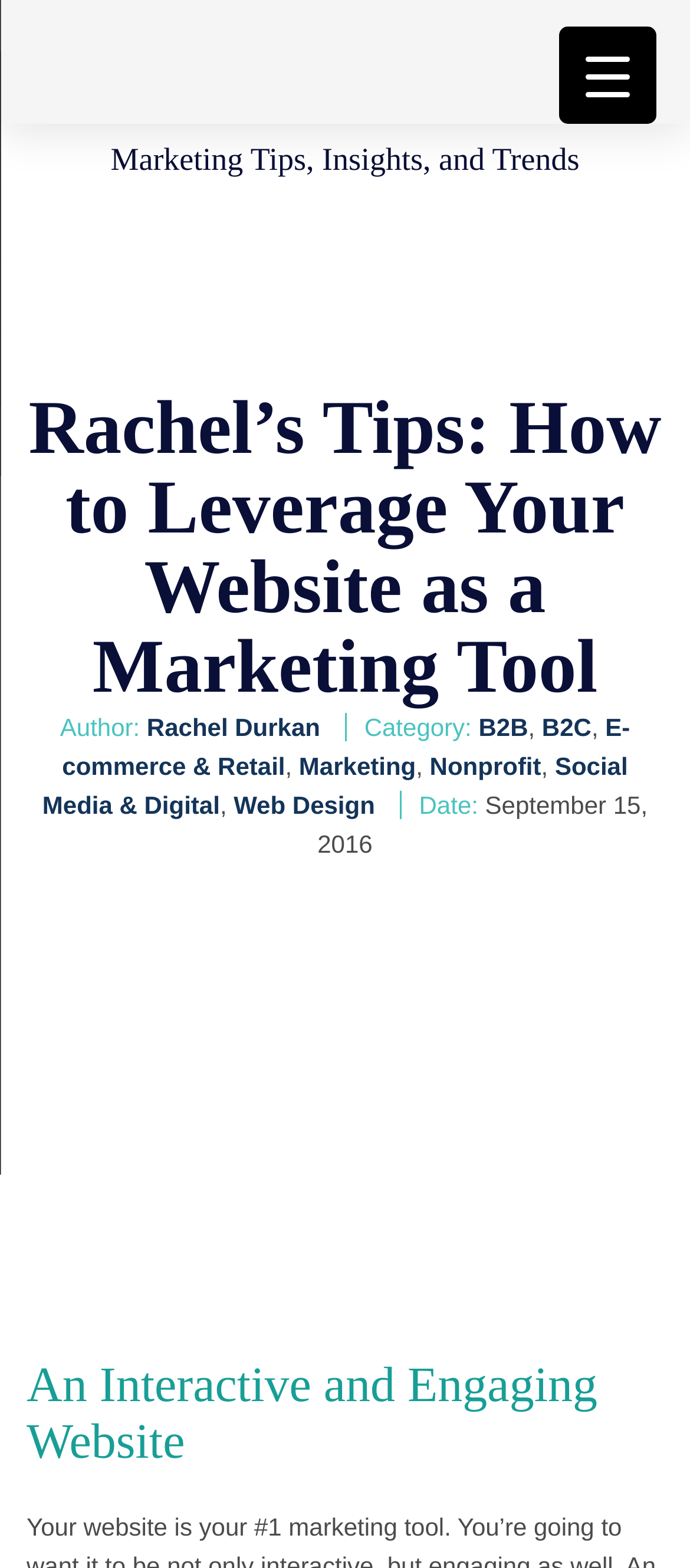What is the author of the article?
We need a detailed and exhaustive answer to the question. Please elaborate.

The author of the article can be found by looking at the 'Author:' section, which is located below the main heading. The text 'Author:' is followed by a link with the text 'Rachel Durkan', indicating that she is the author of the article.